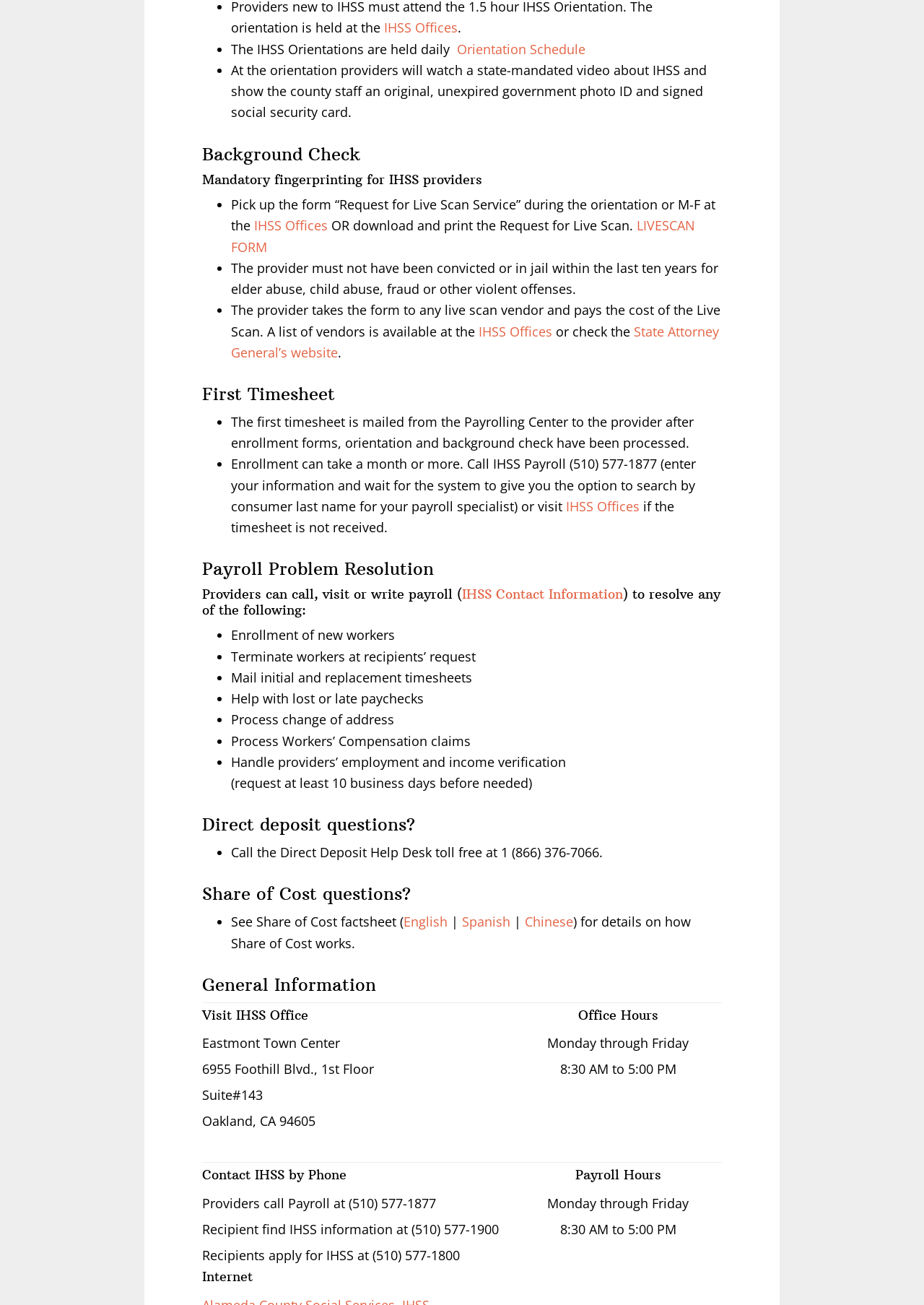Please identify the bounding box coordinates of the clickable area that will allow you to execute the instruction: "Download the LIVESCAN FORM".

[0.25, 0.166, 0.752, 0.196]